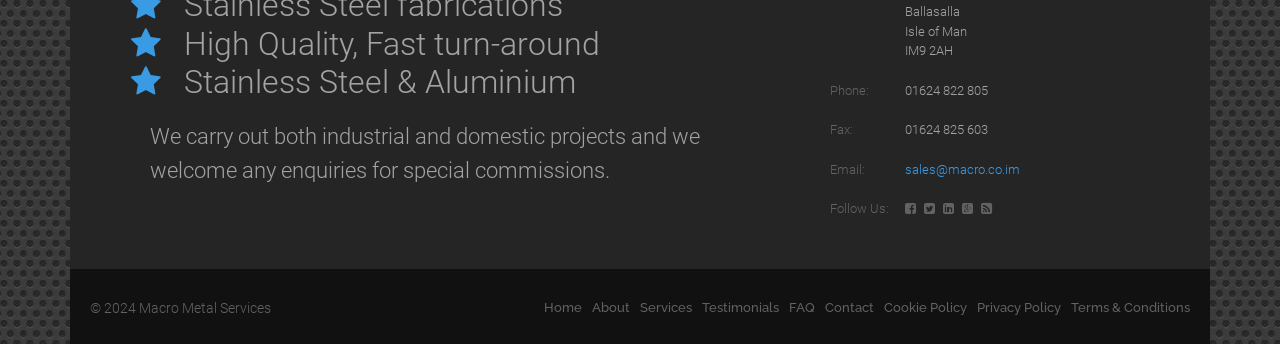Locate the bounding box coordinates of the area to click to fulfill this instruction: "Click the 'Phone' link". The bounding box should be presented as four float numbers between 0 and 1, in the order [left, top, right, bottom].

[0.707, 0.205, 0.848, 0.32]